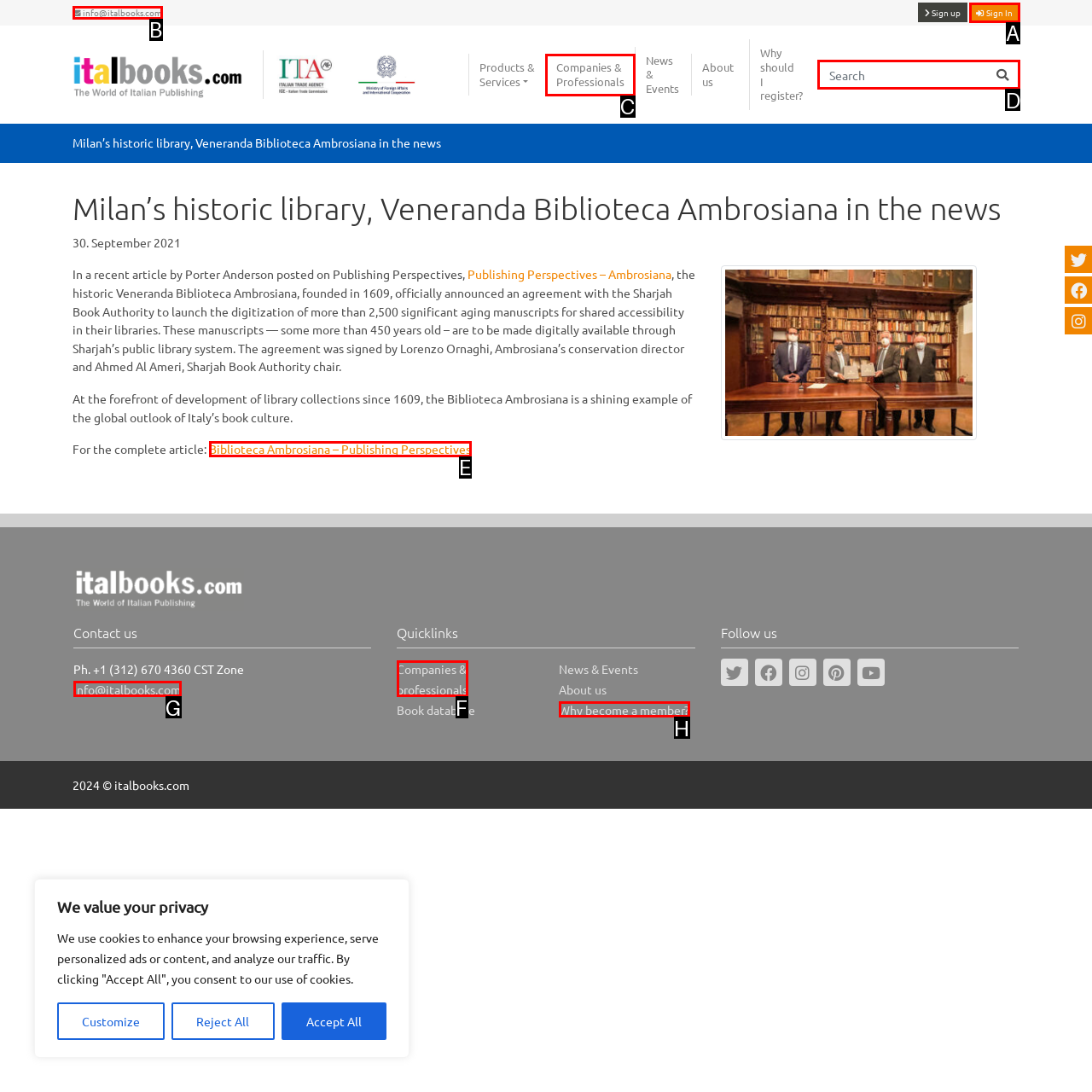Identify the correct HTML element to click to accomplish this task: Browse archives for February 2024
Respond with the letter corresponding to the correct choice.

None